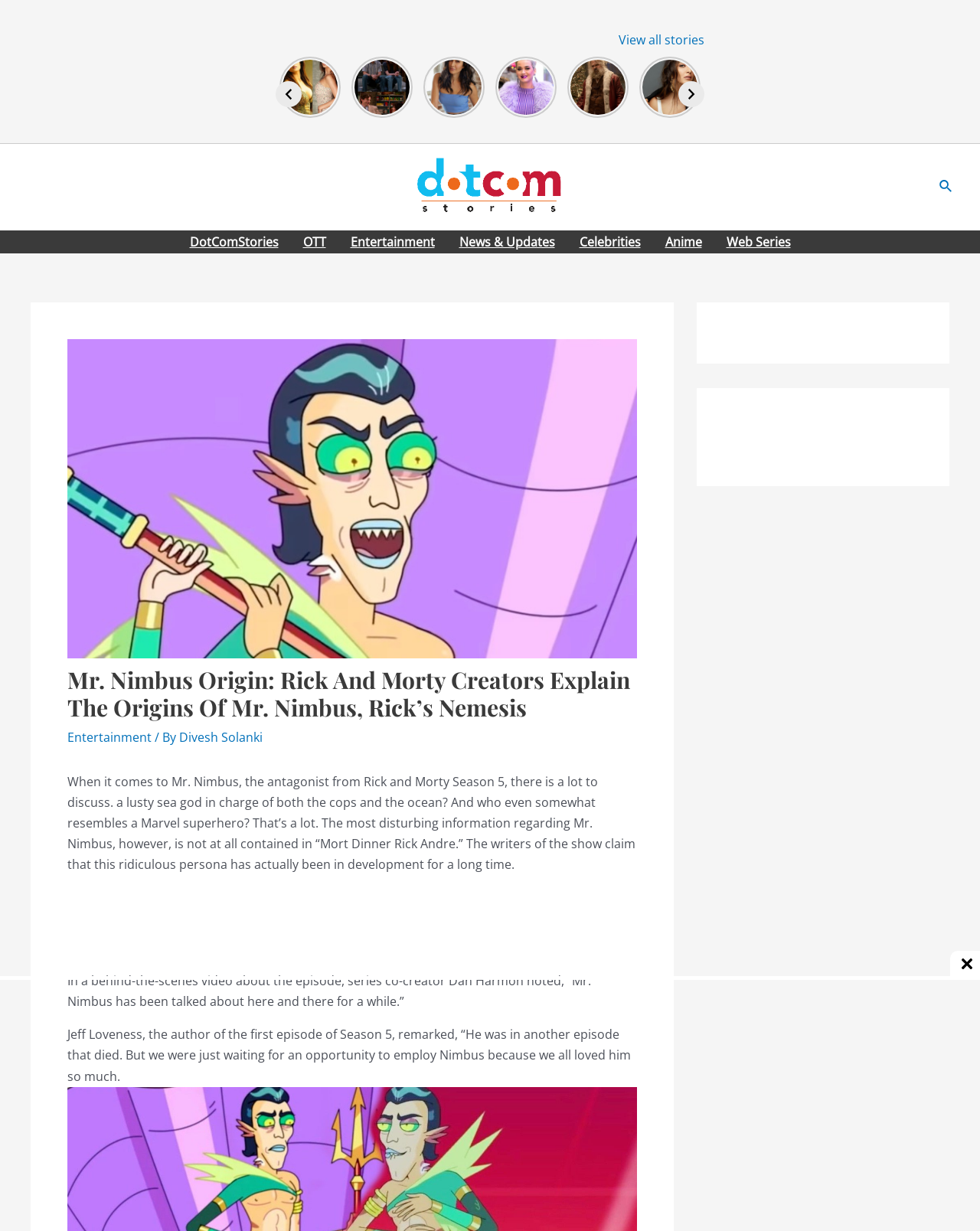Provide a comprehensive caption for the webpage.

This webpage is about Mr. Nimbus, the antagonist from Rick and Morty Season 5. At the top, there is a header section with a title "Mr. Nimbus Origin: Rick And Morty Creators Explain The Origins Of Mr. Nimbus, Rick’s Nemesis" and a link to the "Entertainment" category. Below the header, there is a paragraph of text that discusses Mr. Nimbus, describing him as a lusty sea god in charge of both the cops and the ocean, and mentioning that he resembles a Marvel superhero.

To the left of the header, there is a navigation menu with links to various categories, including "DotComStories", "OTT", "Entertainment", "News & Updates", "Celebrities", "Anime", and "Web Series". Above the navigation menu, there are links to other stories, including "Palak Tiwari Is All Set To Dazzle Bollywood With Her Beauty", "That 90s Show Cast – All Main Characters Are back Except One", and several others. These links are accompanied by images.

At the bottom of the page, there are more links to other stories, including "Violent Night Available On Only One Streaming Platform – Read Details" and "Kiara Advani’s Bold Looks Everyone Is Going Crazy For". There are also two buttons, "Previous" and "Next", which allow users to navigate through the stories.

On the right side of the page, there is a search icon link and a link to the "DotComStories" website, accompanied by an image. There are also two complementary sections, but they do not contain any text or images.

Overall, the webpage is focused on providing information about Mr. Nimbus, with additional links and navigation options to explore other stories and categories.